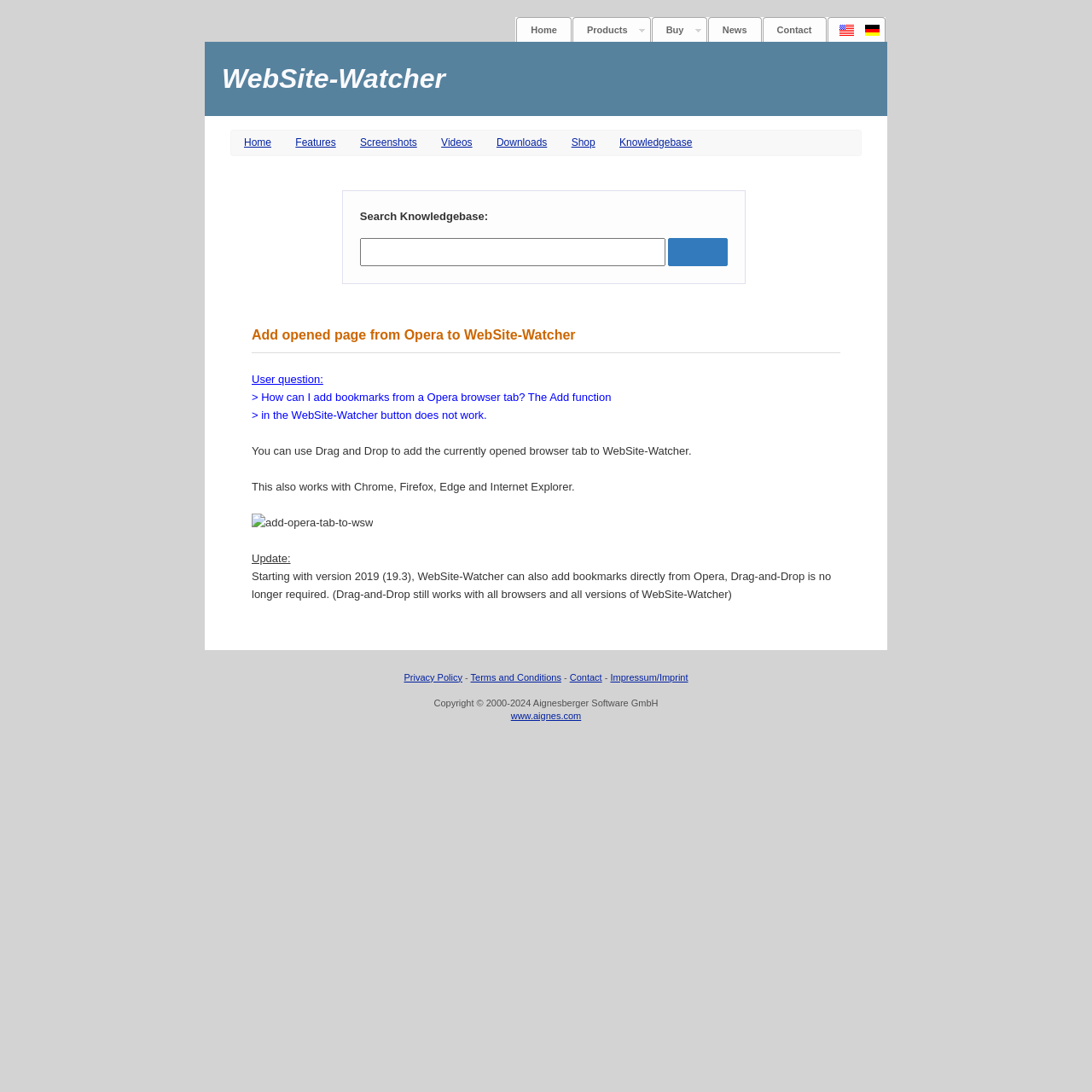What is the name of the software?
Based on the image, answer the question with as much detail as possible.

I found the answer by looking at the static text element with the content 'WebSite-Watcher' at the top of the webpage, which is likely to be the name of the software.